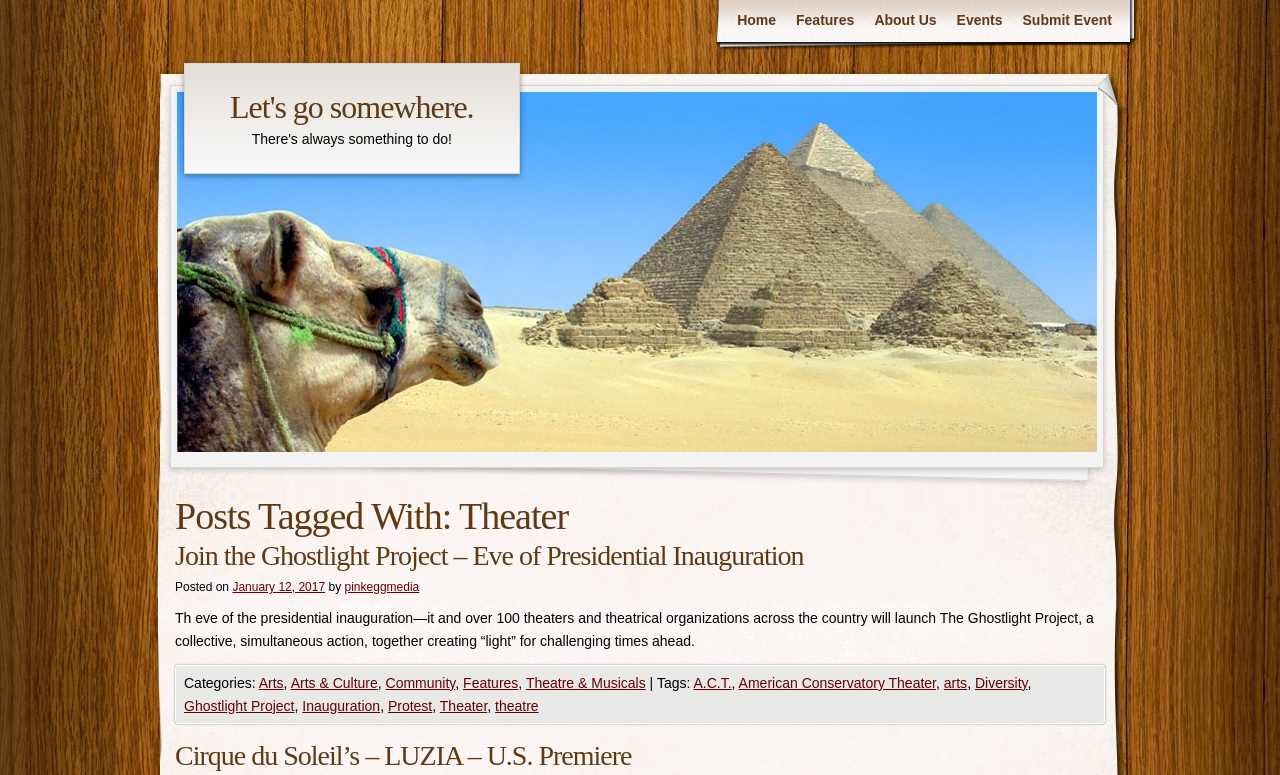Find the bounding box coordinates for the area you need to click to carry out the instruction: "Learn more about 'Cirque du Soleil’s – LUZIA – U.S. Premiere'". The coordinates should be four float numbers between 0 and 1, indicated as [left, top, right, bottom].

[0.137, 0.955, 0.493, 0.995]